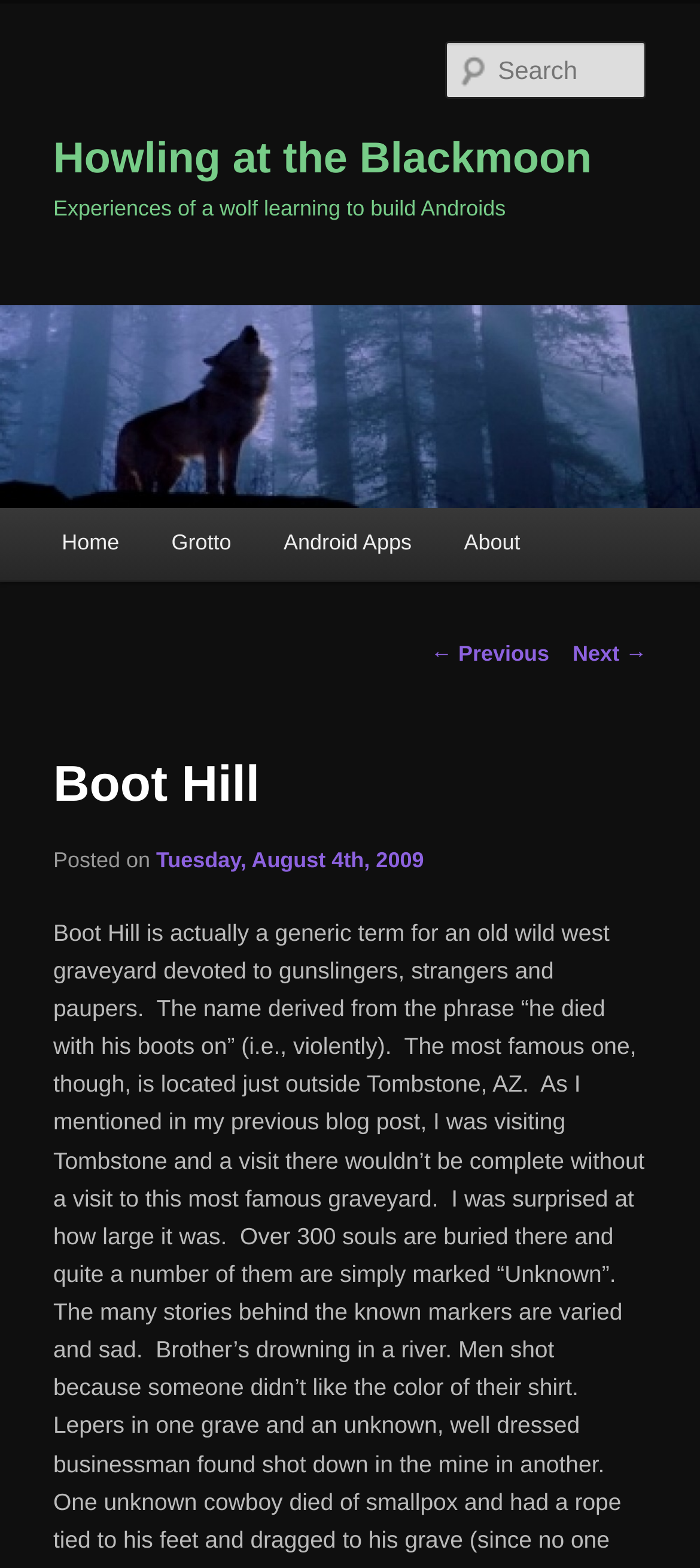Pinpoint the bounding box coordinates of the area that must be clicked to complete this instruction: "Search for something".

[0.637, 0.026, 0.924, 0.063]